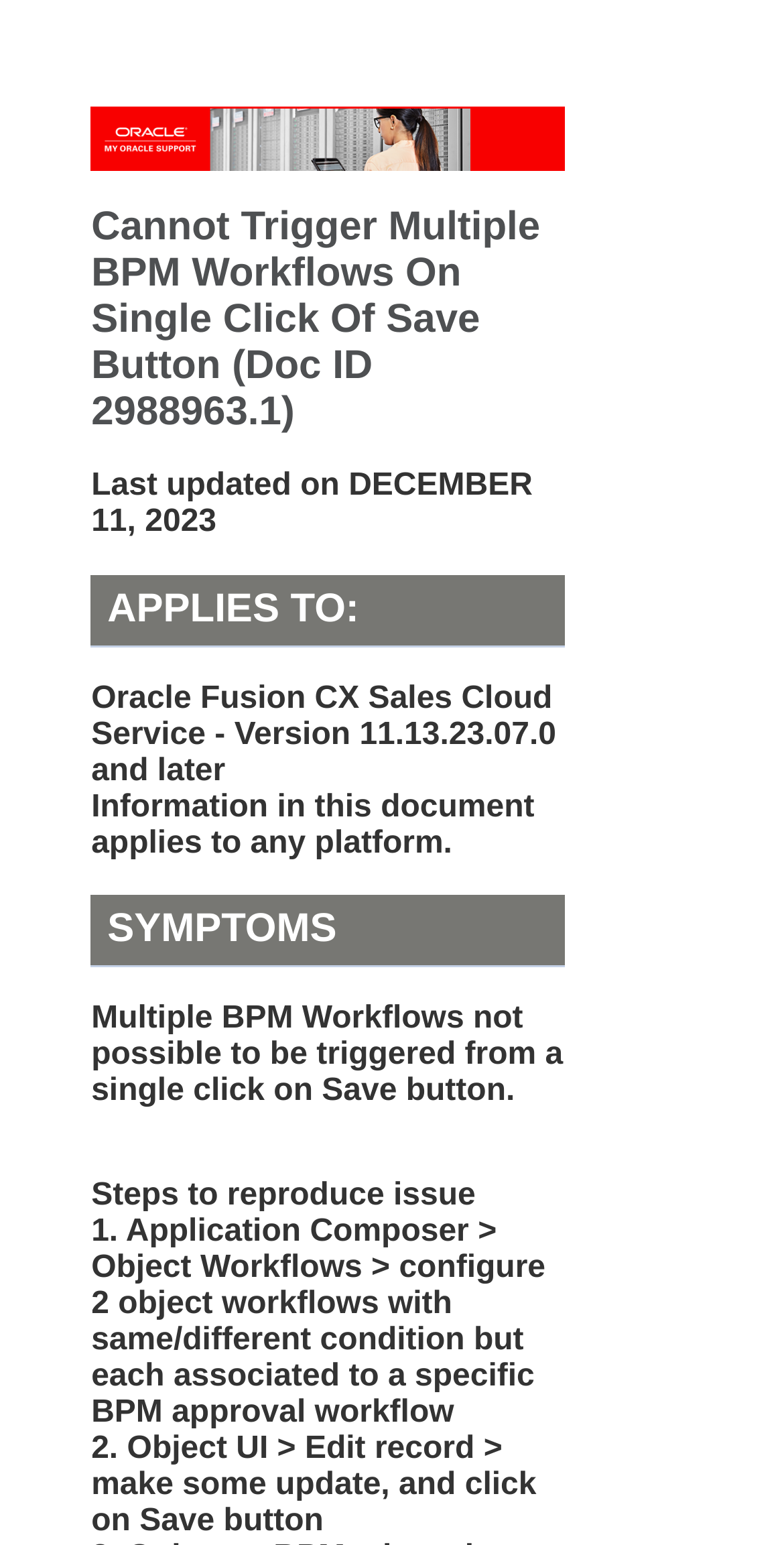Using the information in the image, could you please answer the following question in detail:
What is the last updated date of the document?

I found the last updated date of the document by looking at the static text element that says 'Last updated on DECEMBER 11, 2023'.